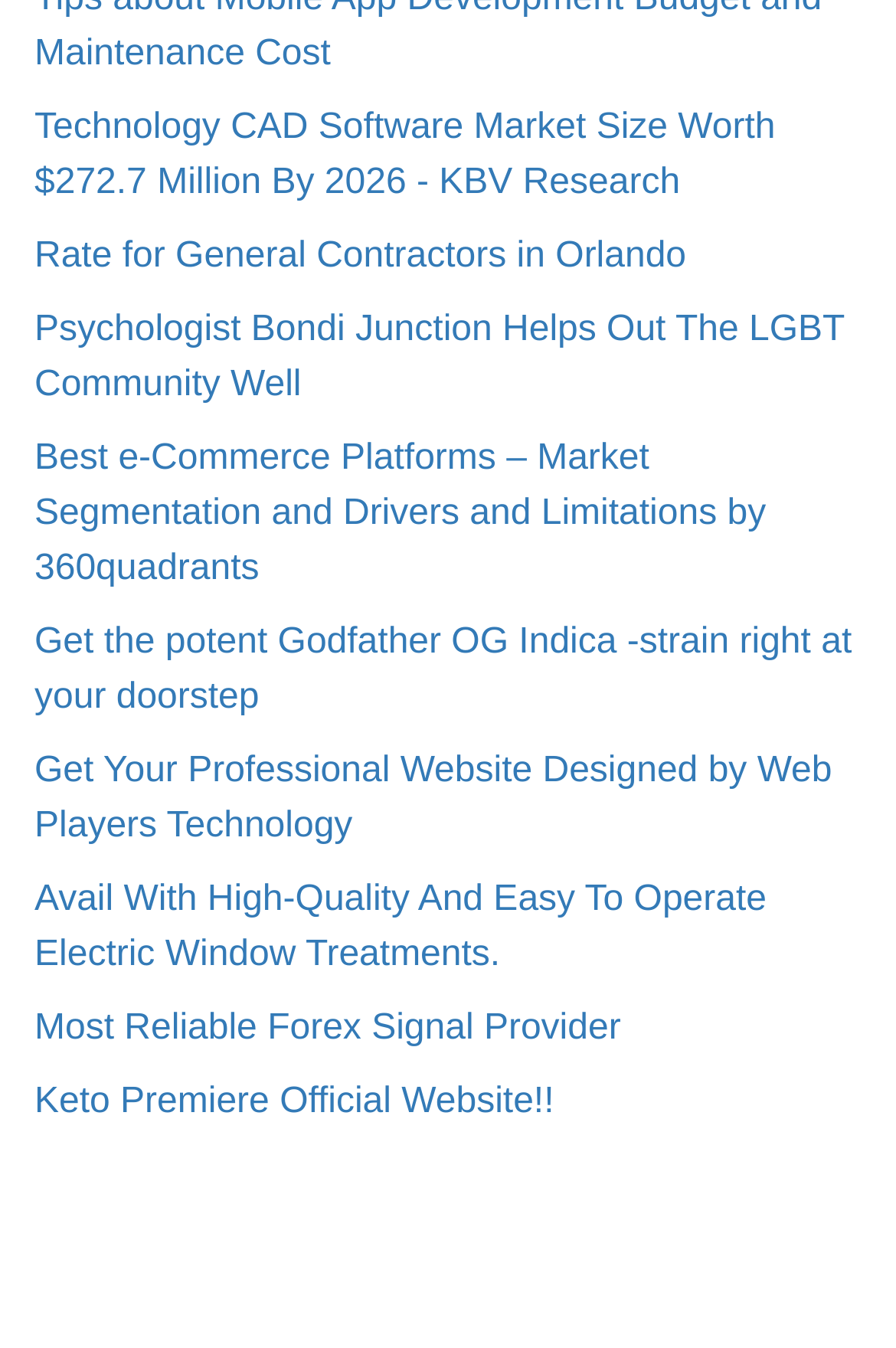Using the elements shown in the image, answer the question comprehensively: What is the email address of the contact?

The email address can be found in the 'Email:' field, which is located in the top section of the contact information. The text 'info@cityoffaithcc.org' is displayed in this field and is also a clickable link.